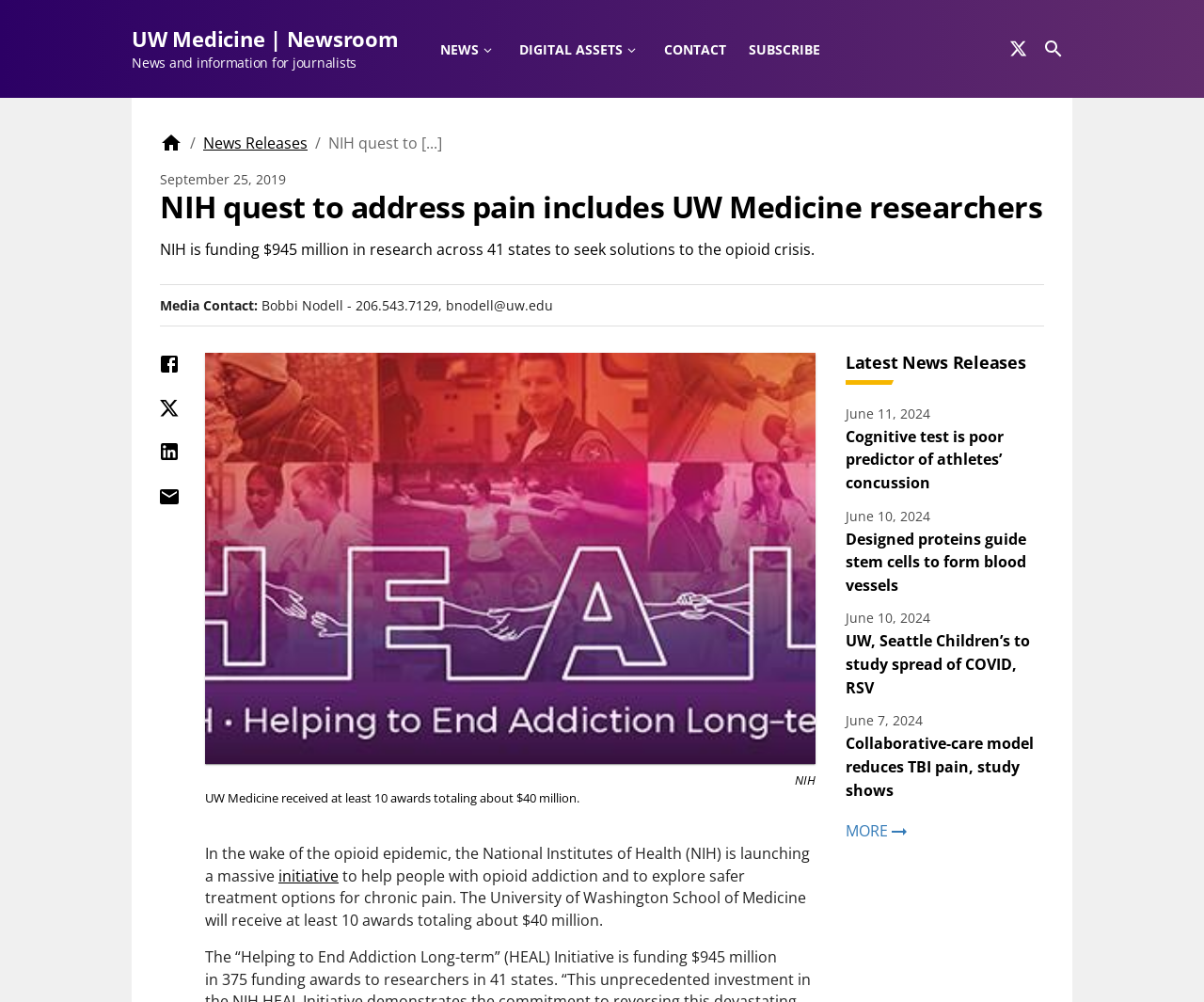Locate the bounding box coordinates of the area that needs to be clicked to fulfill the following instruction: "View latest news releases". The coordinates should be in the format of four float numbers between 0 and 1, namely [left, top, right, bottom].

[0.702, 0.352, 0.867, 0.384]